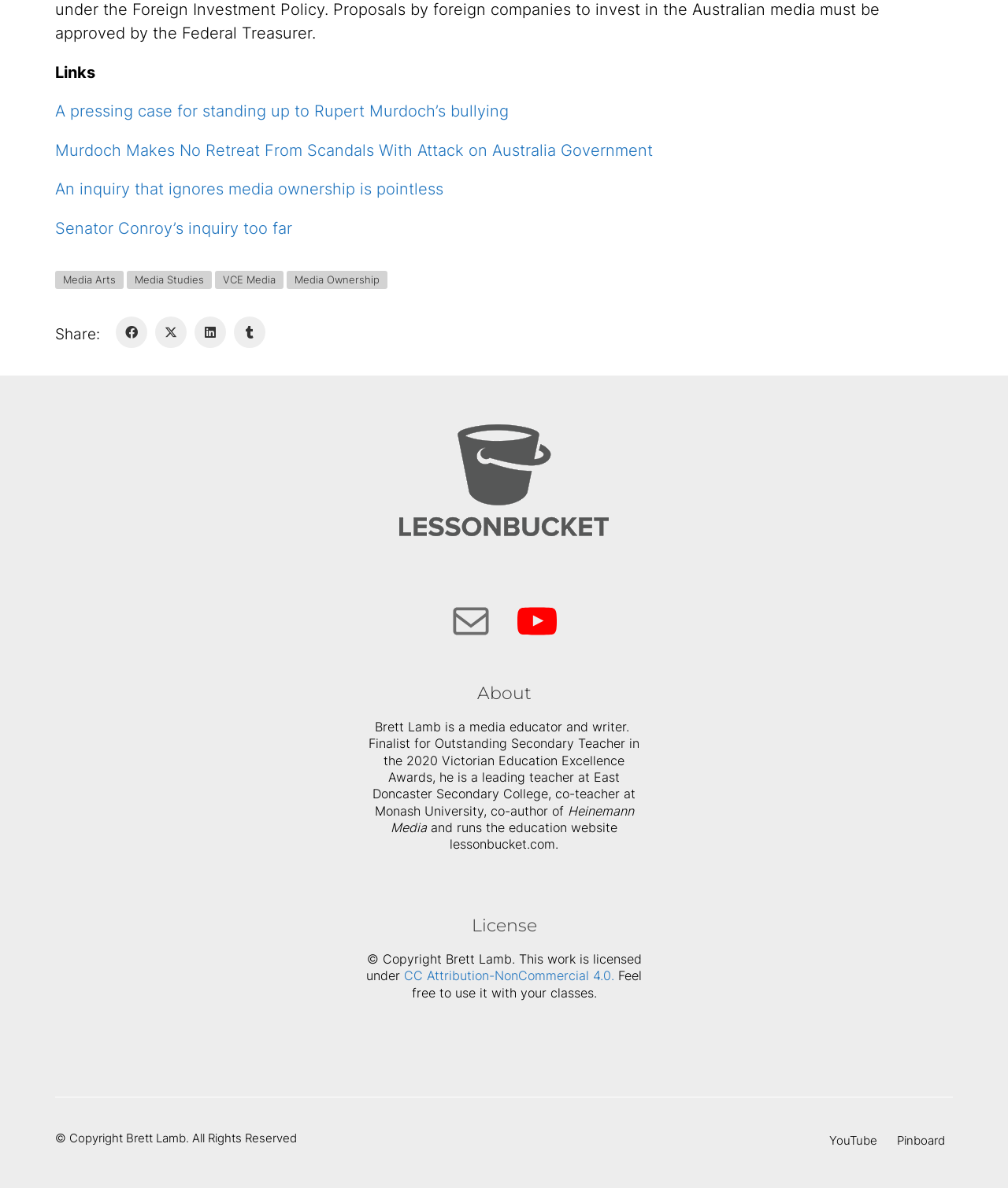Identify the bounding box coordinates for the element you need to click to achieve the following task: "Click on the link 'A pressing case for standing up to Rupert Murdoch’s bullying'". Provide the bounding box coordinates as four float numbers between 0 and 1, in the form [left, top, right, bottom].

[0.055, 0.086, 0.505, 0.102]